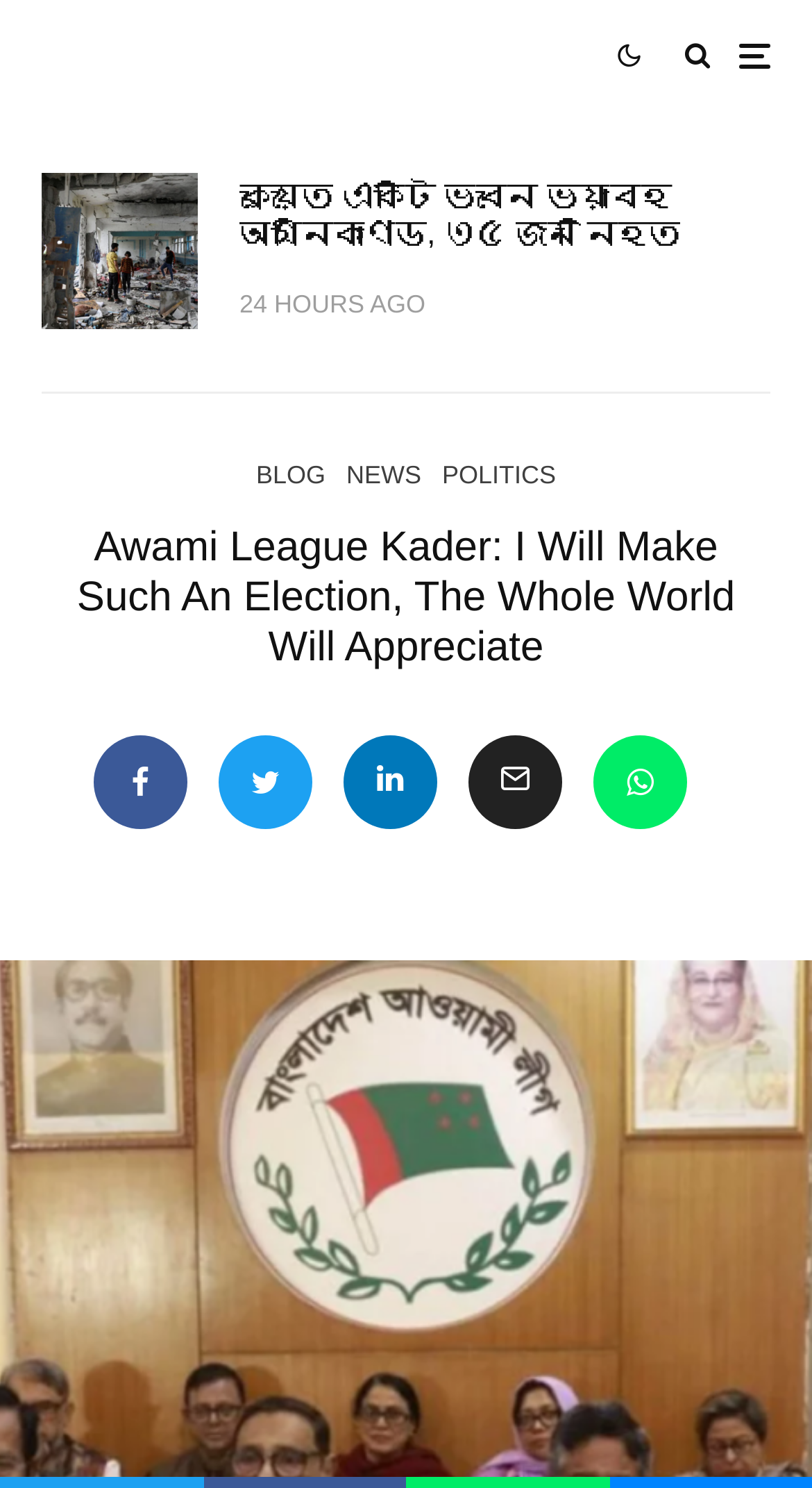Locate the bounding box coordinates of the clickable region necessary to complete the following instruction: "Read the article about Awami League Kader's election comment". Provide the coordinates in the format of four float numbers between 0 and 1, i.e., [left, top, right, bottom].

[0.051, 0.074, 0.949, 0.263]